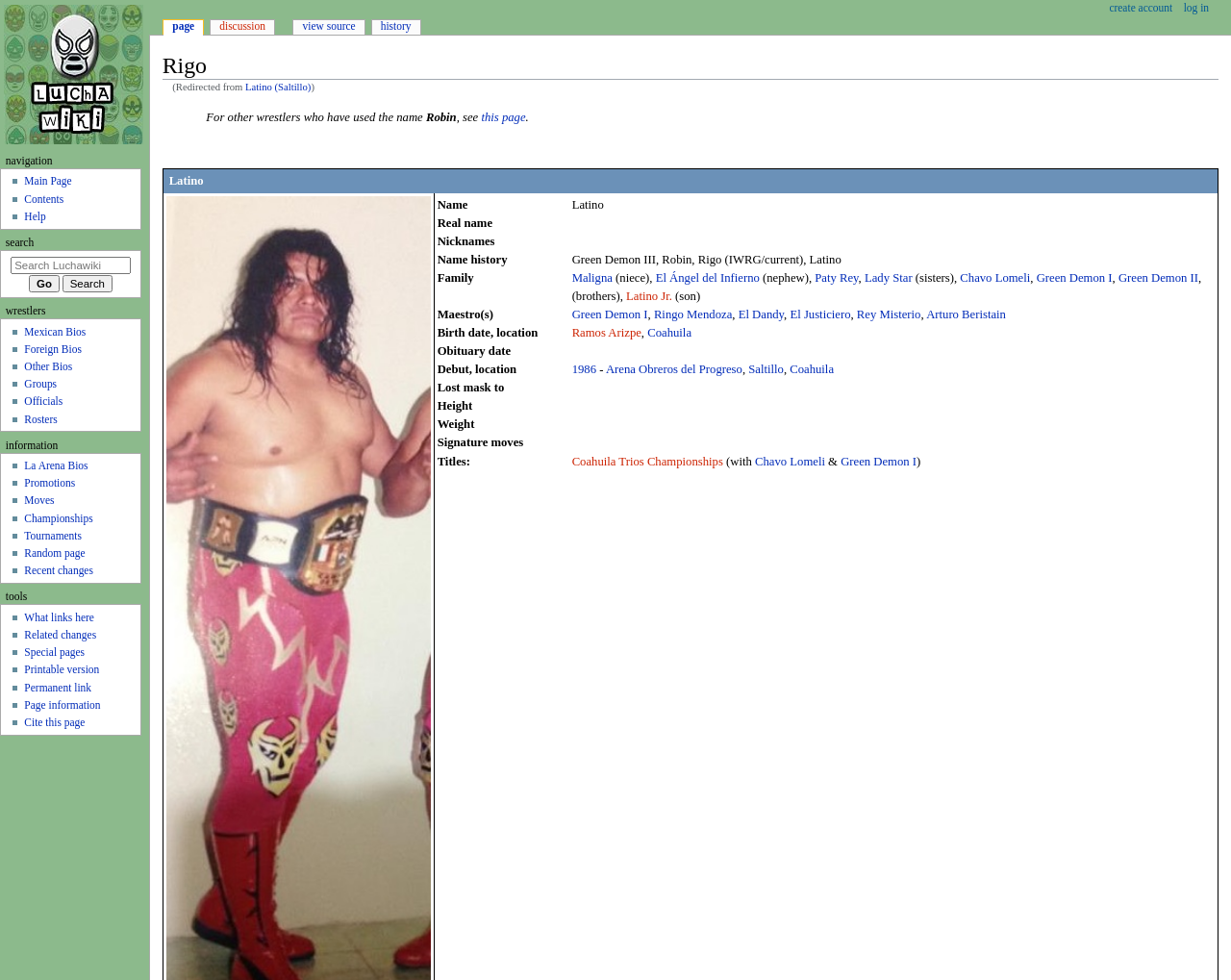Respond with a single word or phrase:
Who trained the wrestler?

Green Demon I